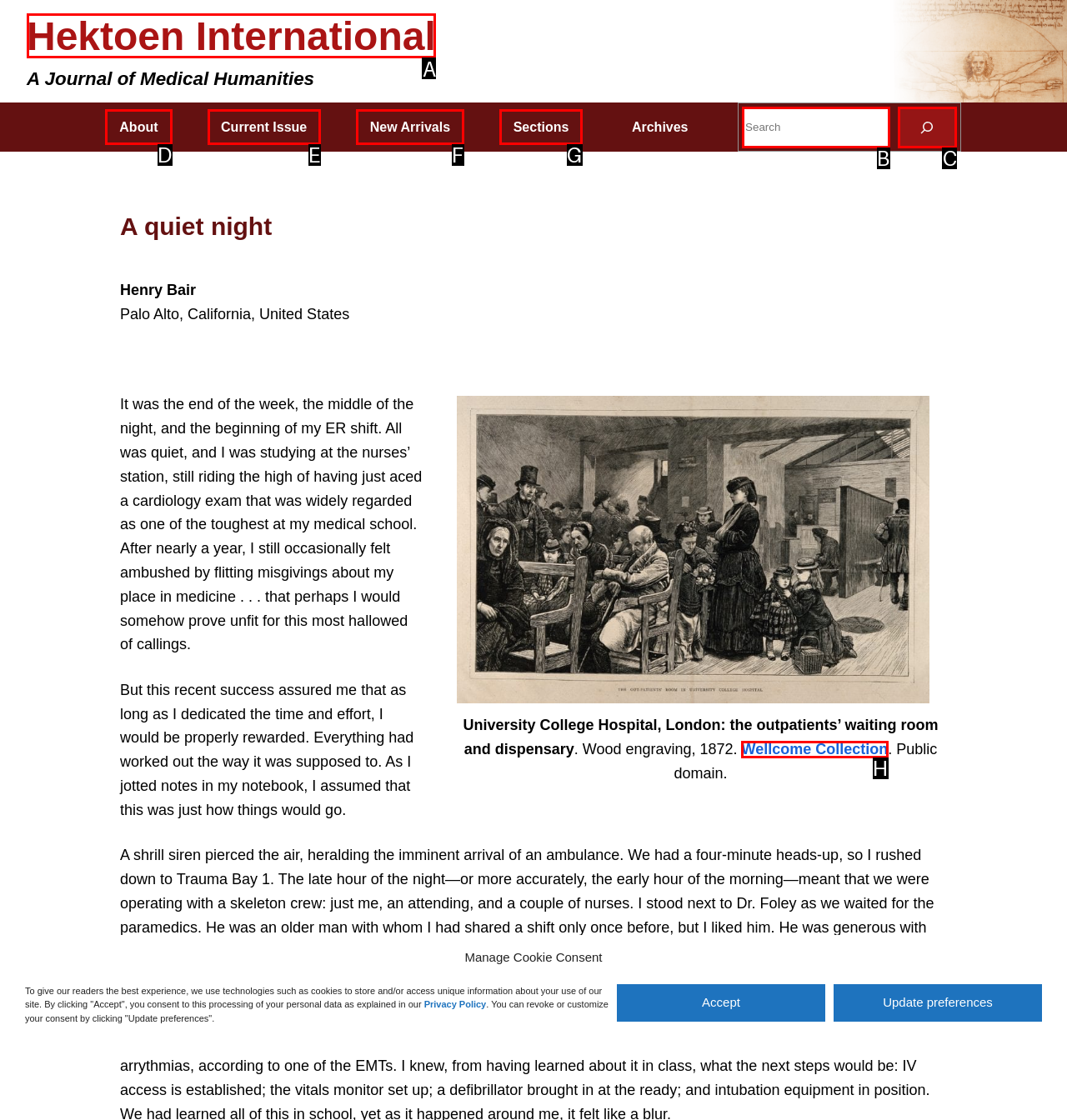Choose the HTML element you need to click to achieve the following task: Click the 'About' link
Respond with the letter of the selected option from the given choices directly.

D